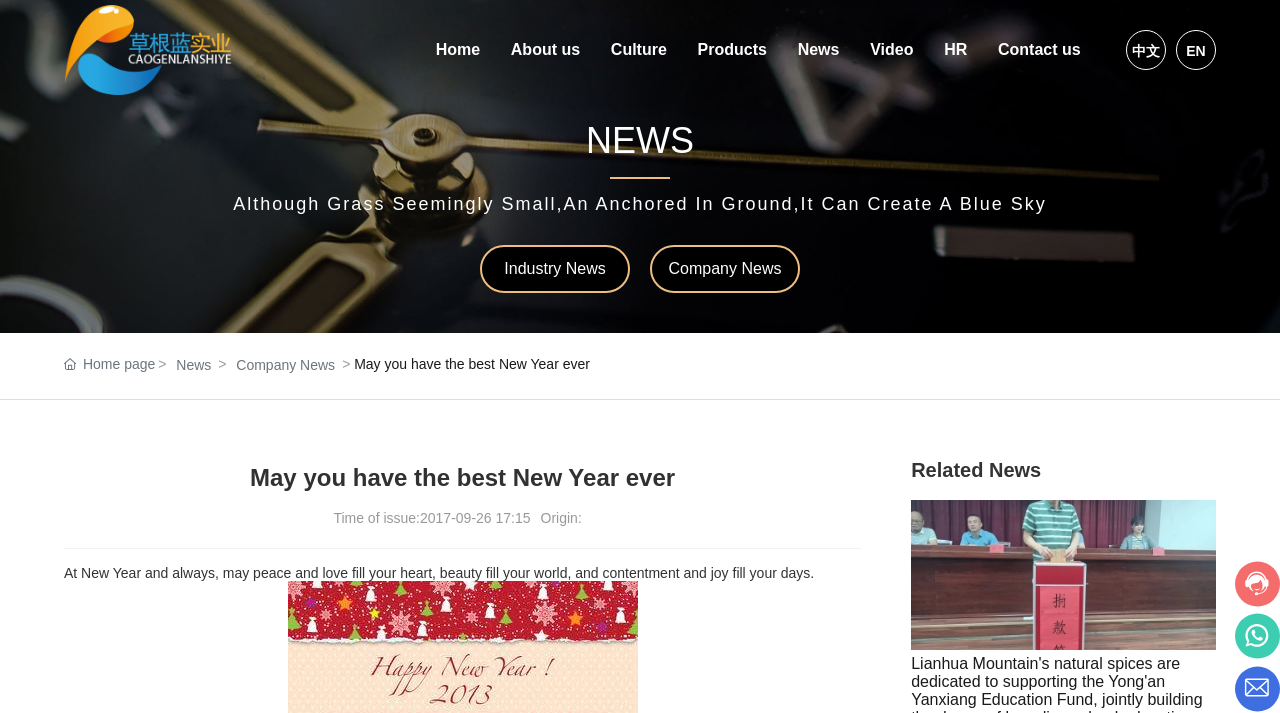Use a single word or phrase to answer the question:
What is the theme of the image at the top?

NEWS